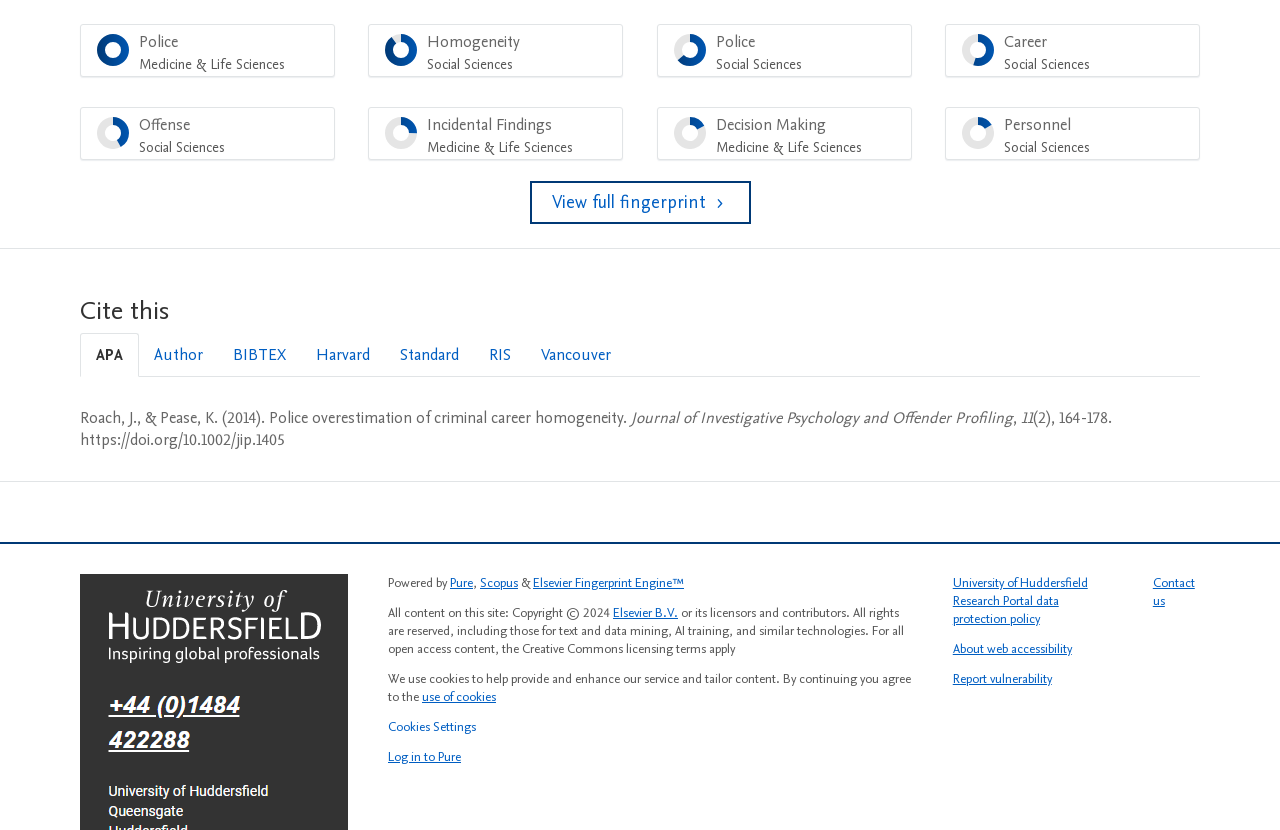Using the element description: "career Social Sciences 54%", determine the bounding box coordinates for the specified UI element. The coordinates should be four float numbers between 0 and 1, [left, top, right, bottom].

[0.738, 0.029, 0.938, 0.093]